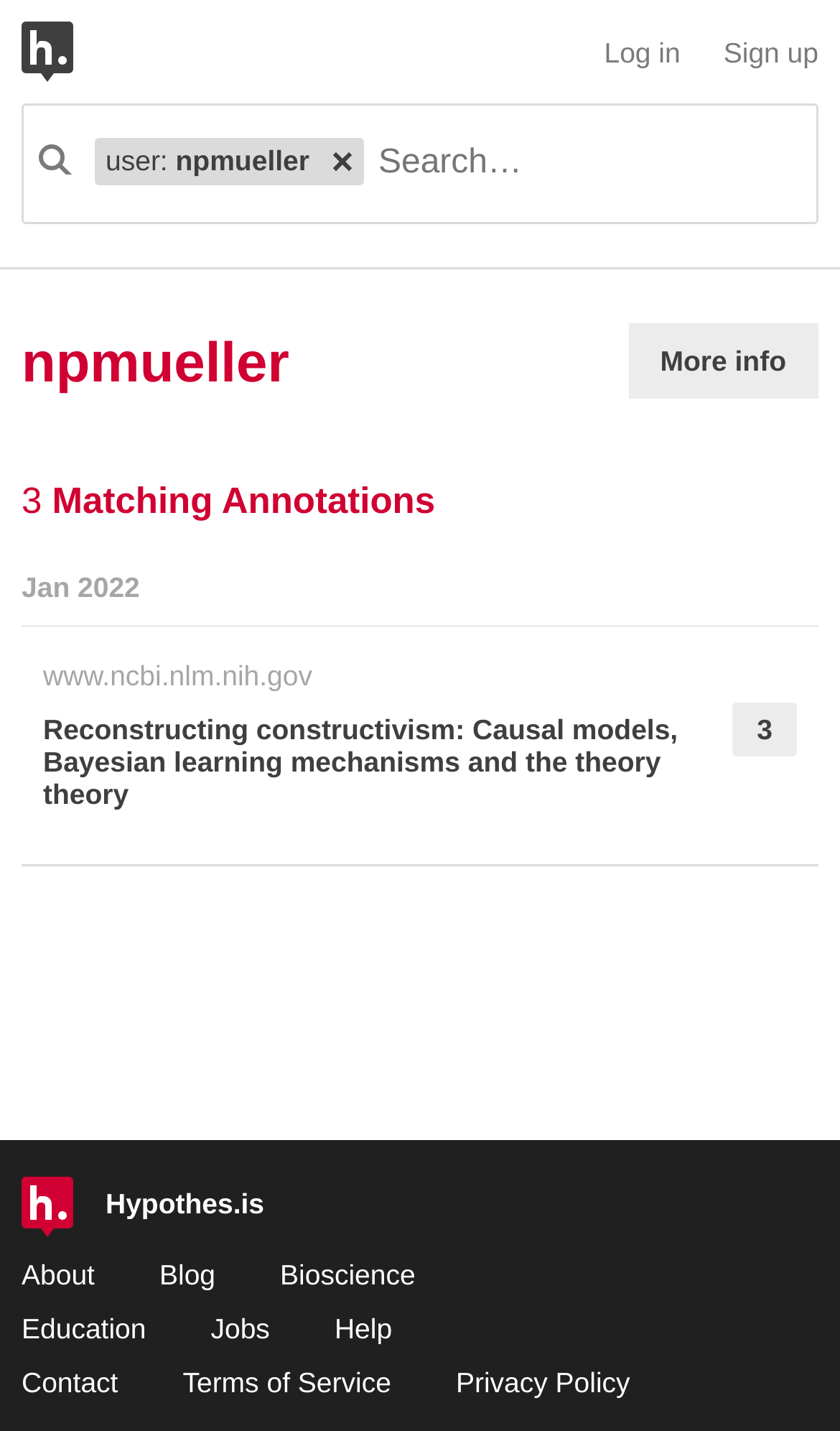Provide a thorough and detailed response to the question by examining the image: 
What is the date range of the search results?

The date range is displayed as a StaticText element with the text 'Jan 2022', which is part of the list of search results.